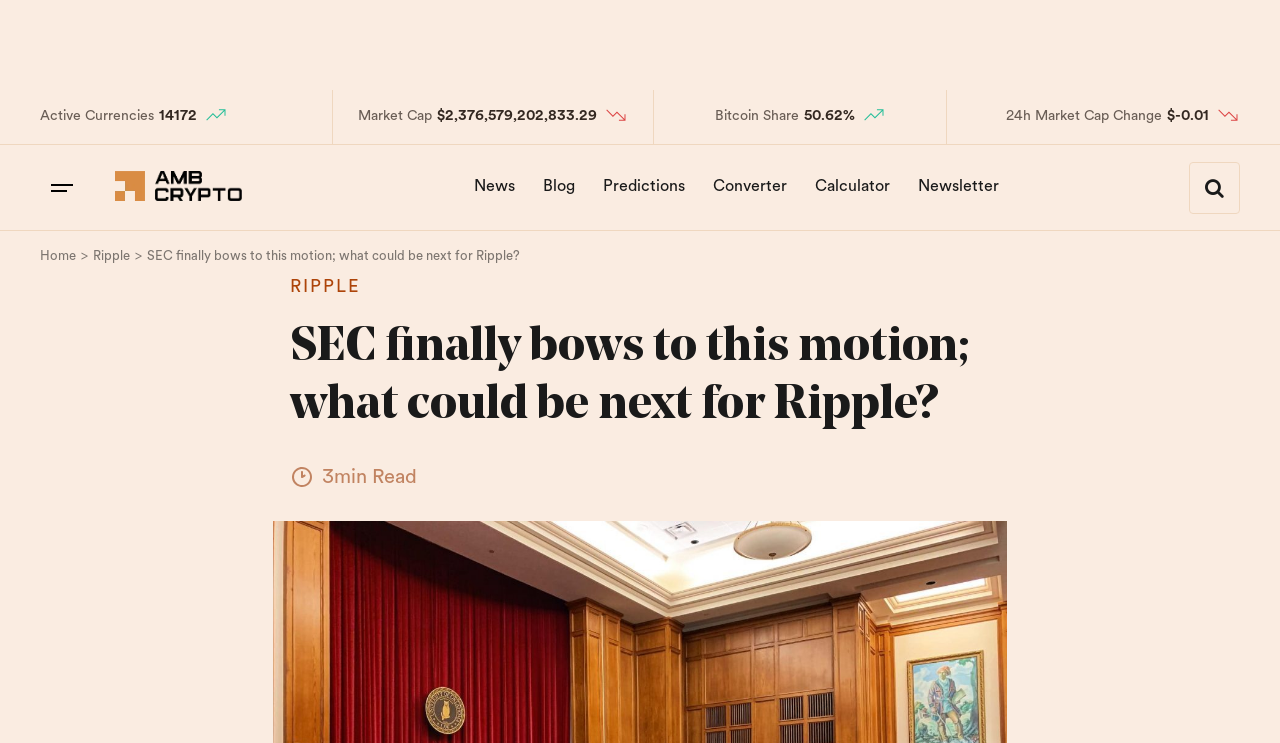What is the percentage of Bitcoin's share?
Answer the question in as much detail as possible.

I found the answer by looking at the text element with the label 'Bitcoin Share' and its corresponding value, which is '50.62%'.